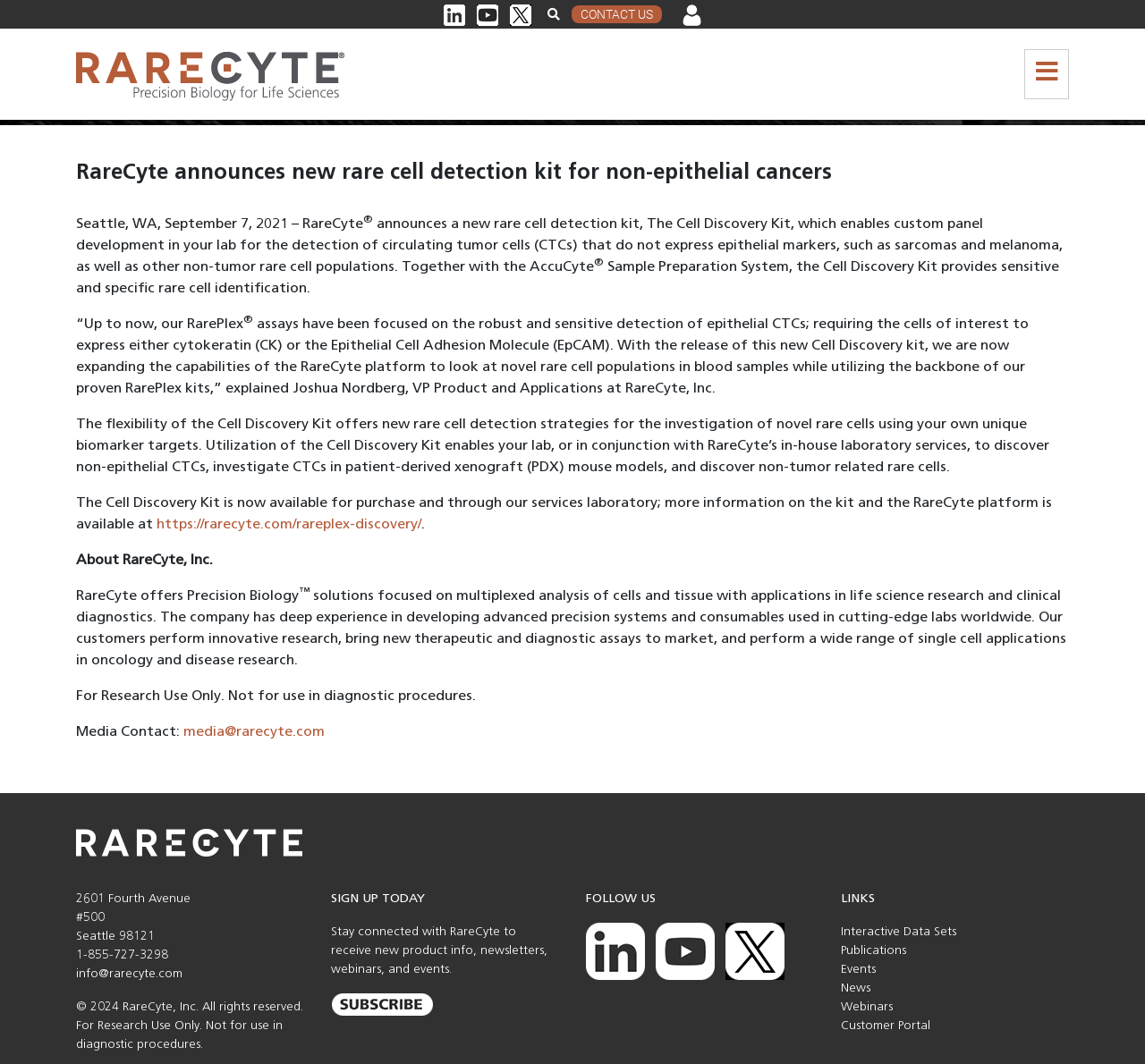Please identify the bounding box coordinates of the element that needs to be clicked to execute the following command: "Click Customer Portal". Provide the bounding box using four float numbers between 0 and 1, formatted as [left, top, right, bottom].

[0.592, 0.007, 0.616, 0.02]